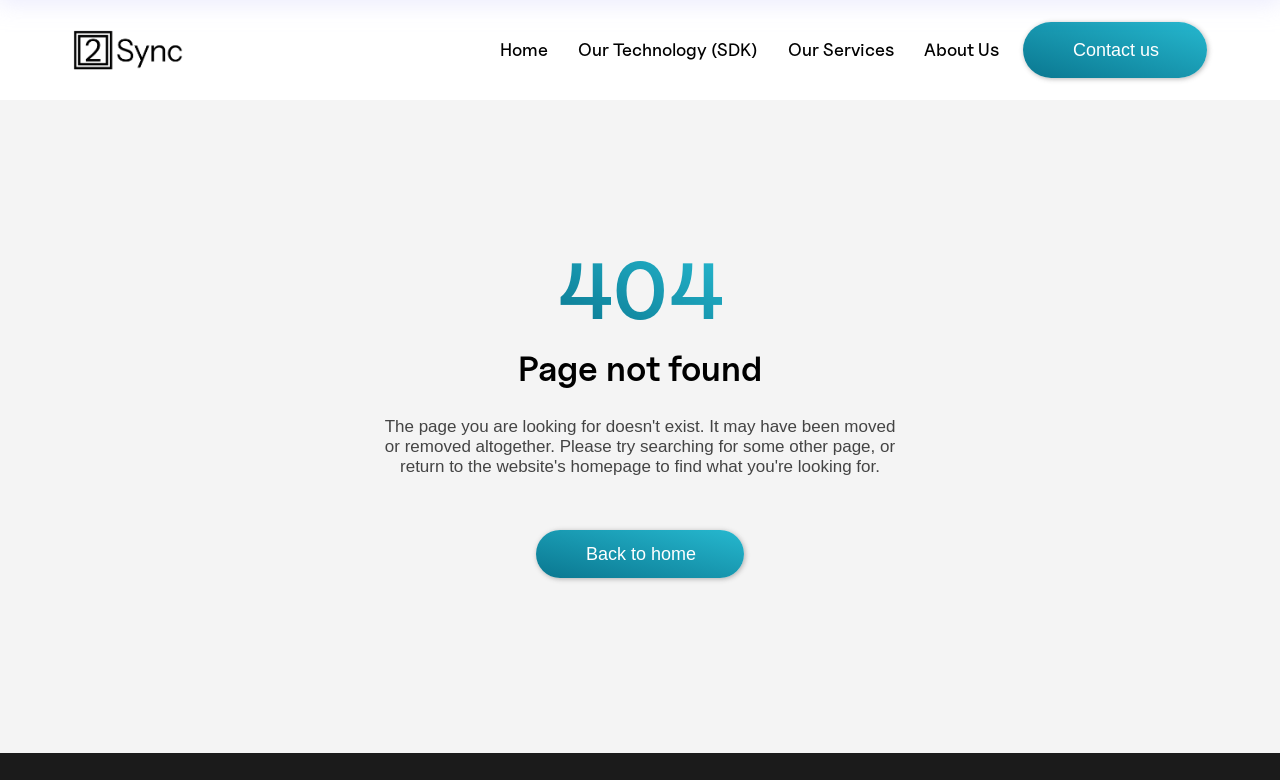Please determine the bounding box coordinates for the UI element described as: "Contact us".

[0.799, 0.028, 0.943, 0.1]